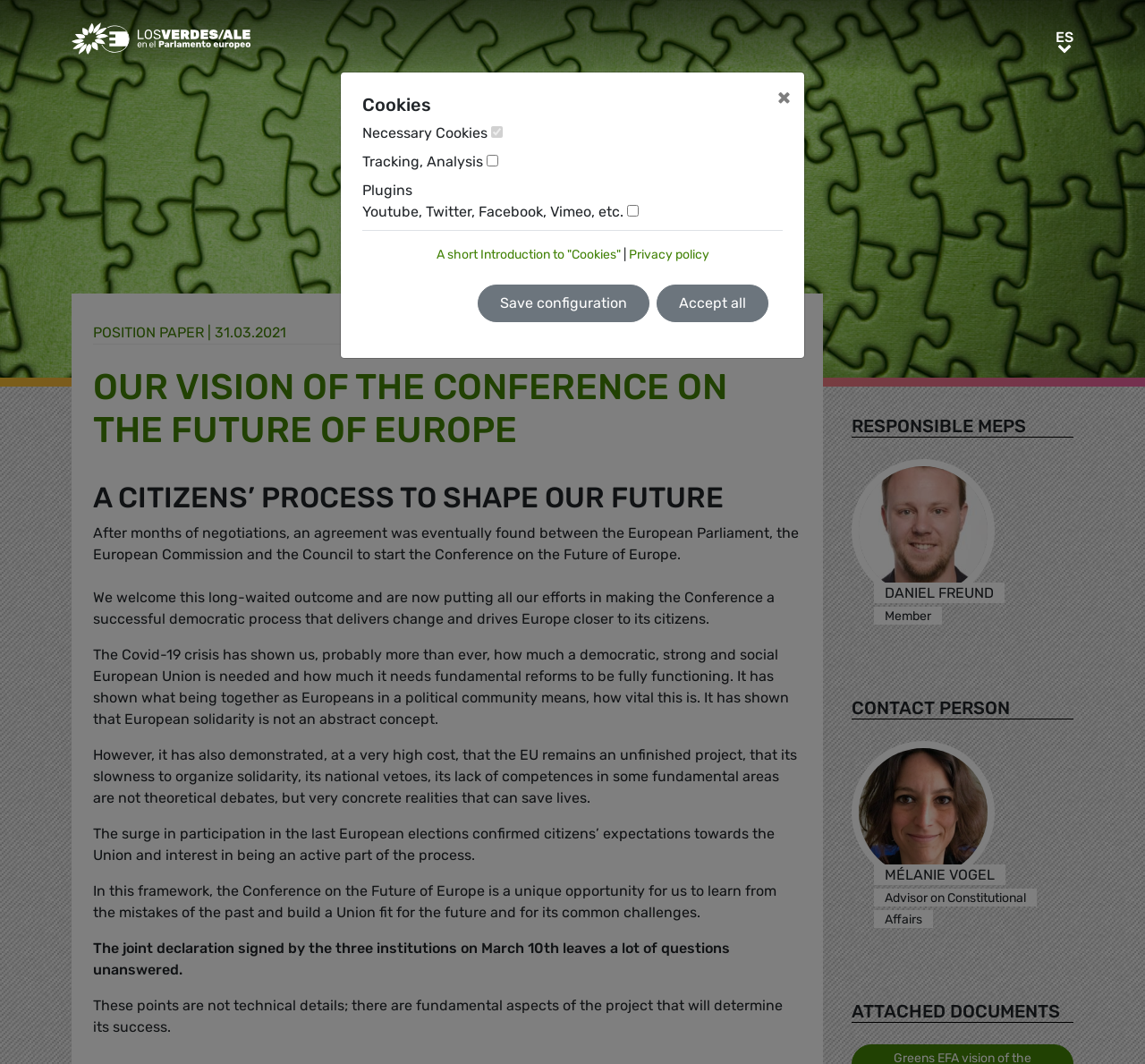Please specify the bounding box coordinates in the format (top-left x, top-left y, bottom-right x, bottom-right y), with all values as floating point numbers between 0 and 1. Identify the bounding box of the UI element described by: Accept all

[0.573, 0.267, 0.671, 0.303]